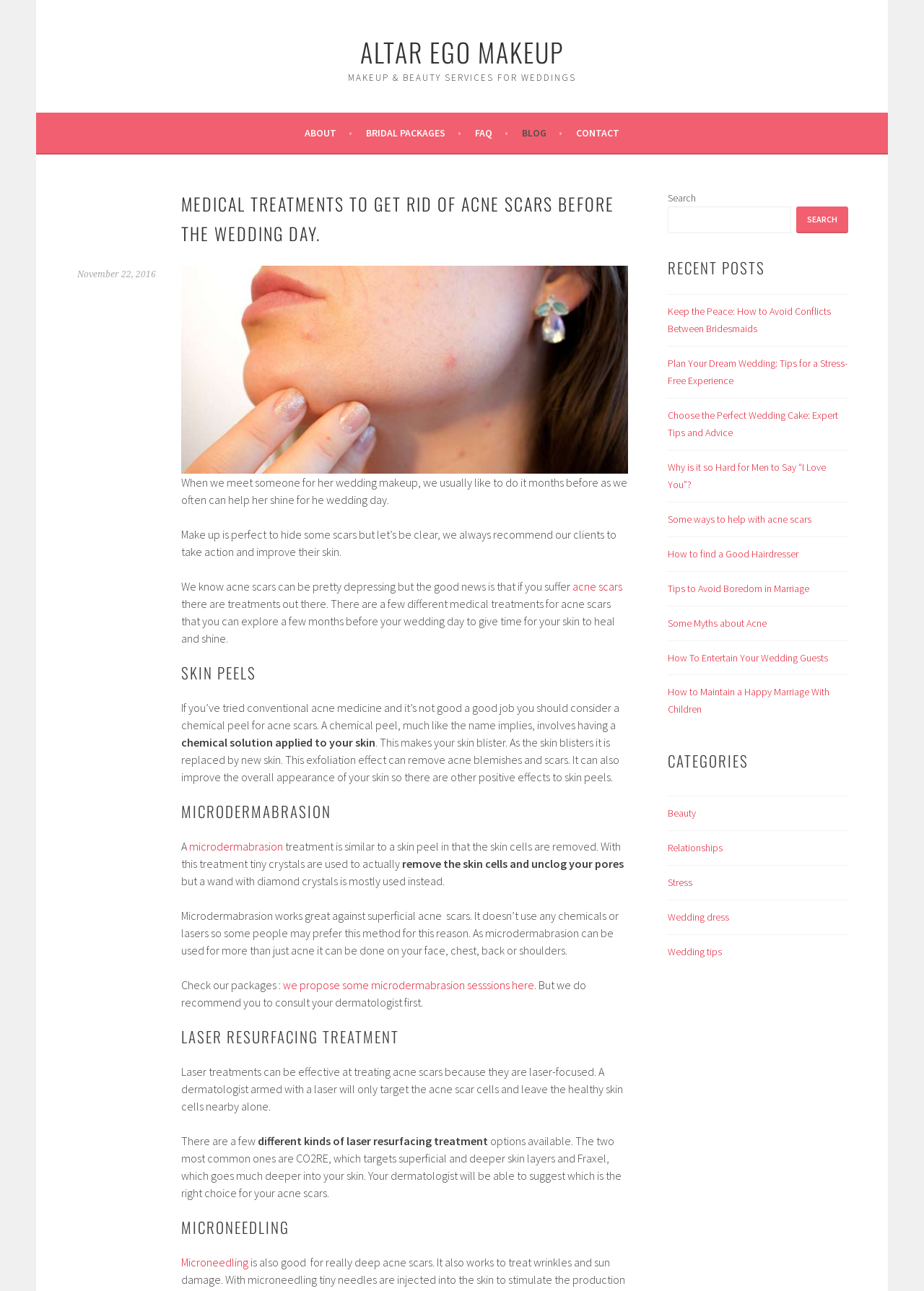Respond to the following question with a brief word or phrase:
What is the category of the blog post 'Some ways to help with acne scars'?

Beauty